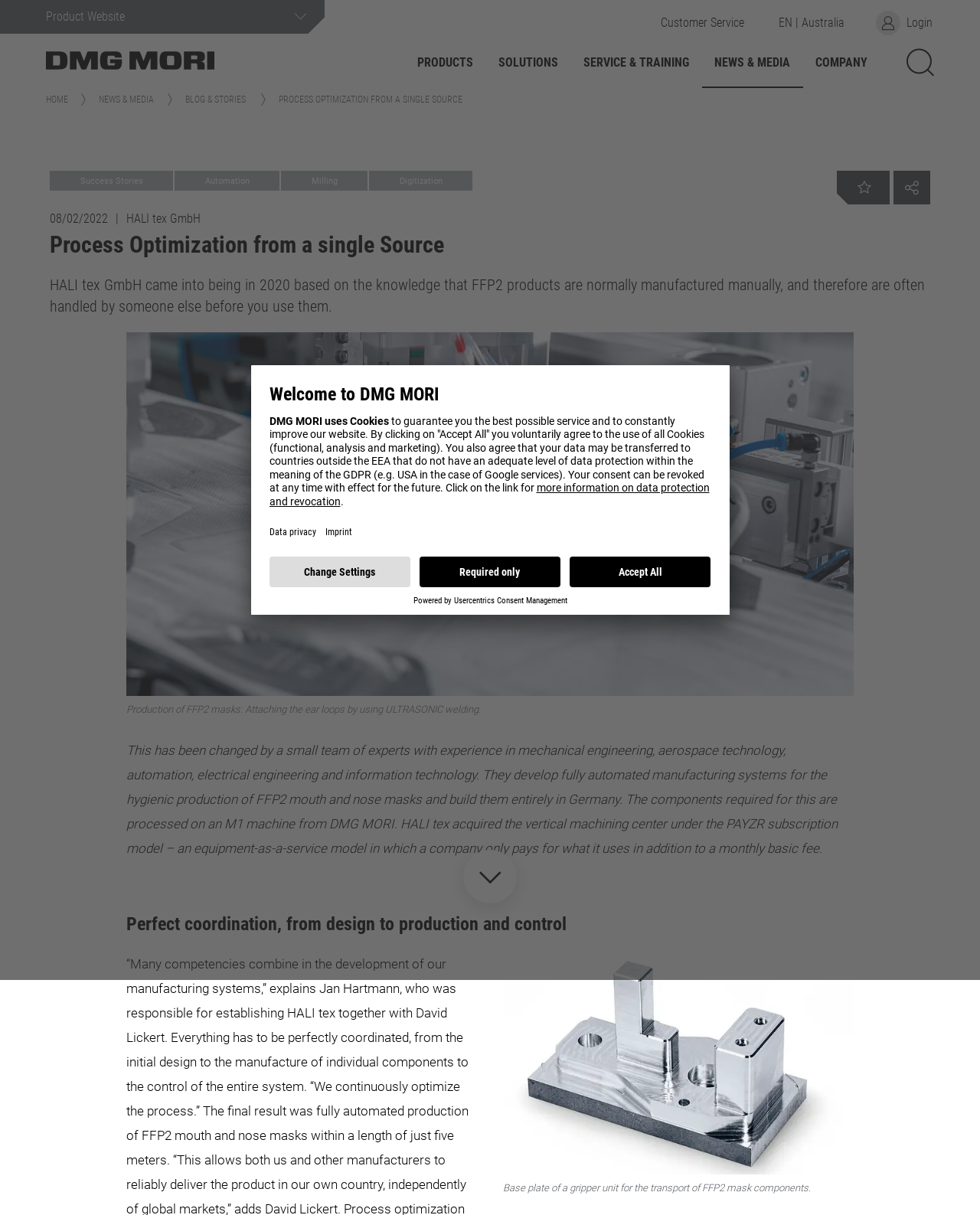Provide a thorough and detailed response to the question by examining the image: 
What is the purpose of the 'Customer Service' button?

I inferred the purpose of the 'Customer Service' button by its label and location, which suggests that it is used to access customer service or support resources on the website.